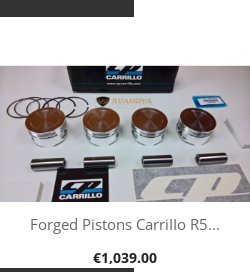Respond to the question below with a single word or phrase:
What is the price of the product?

€1,039.00